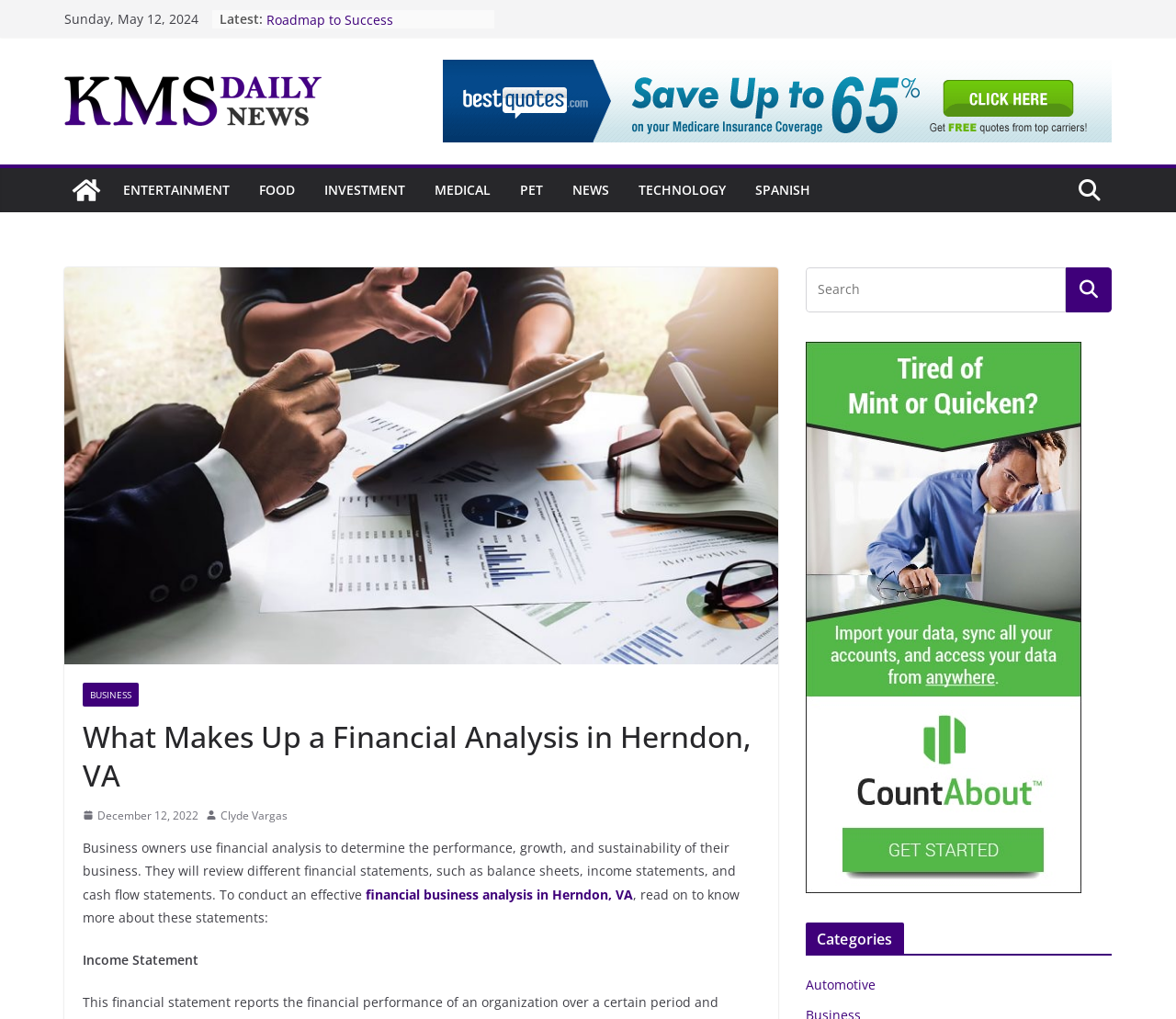Who is the author of the article?
Based on the image, answer the question with as much detail as possible.

I looked at the author's name mentioned at the bottom of the article, which says 'Clyde Vargas'.